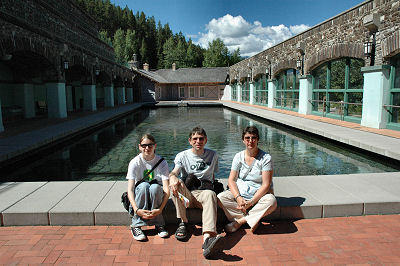What type of architecture is featured?
Based on the screenshot, provide your answer in one word or phrase.

elegant stonework